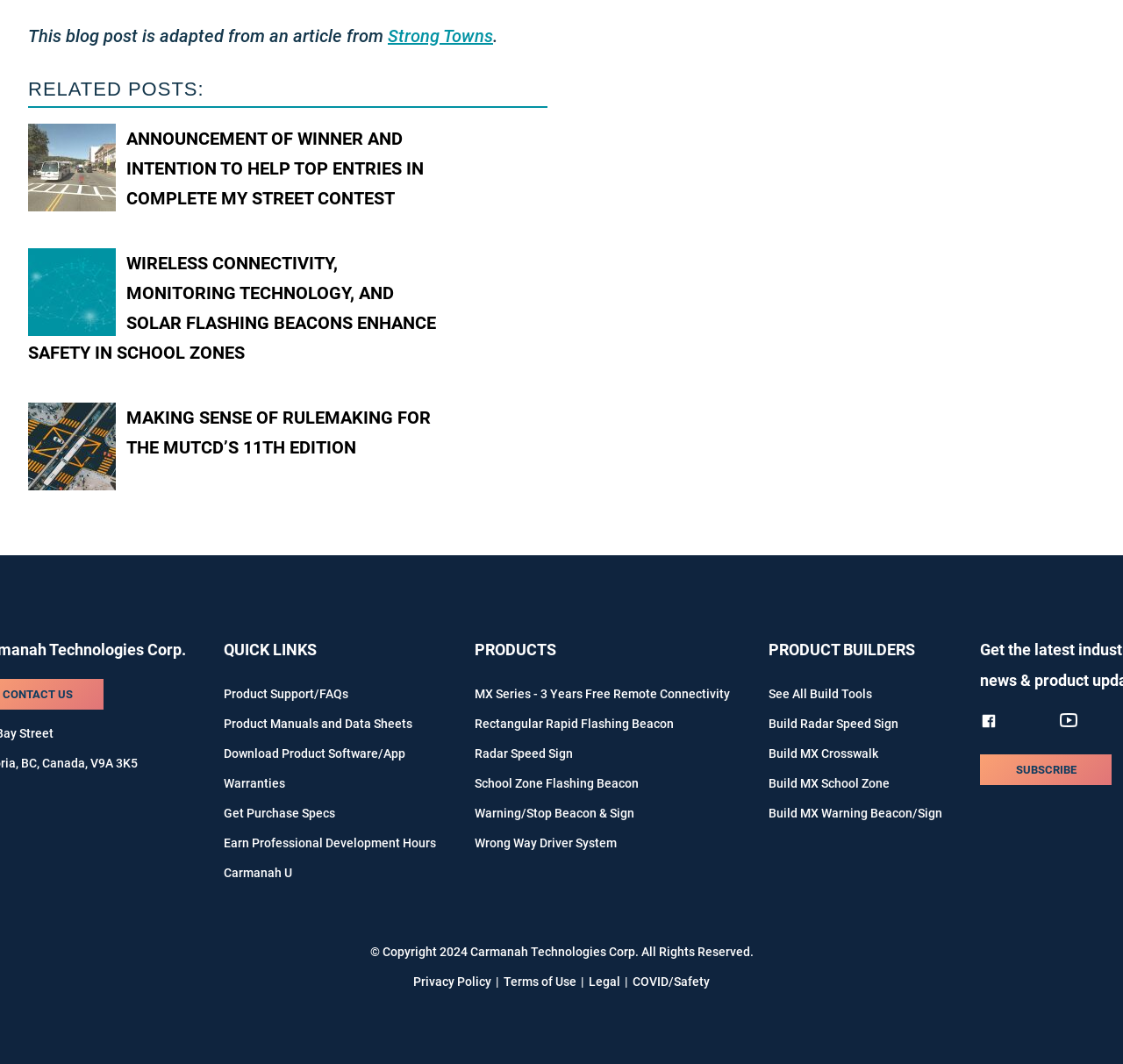Can you find the bounding box coordinates for the element to click on to achieve the instruction: "Subscribe to the youtube channel"?

[0.873, 0.709, 0.99, 0.738]